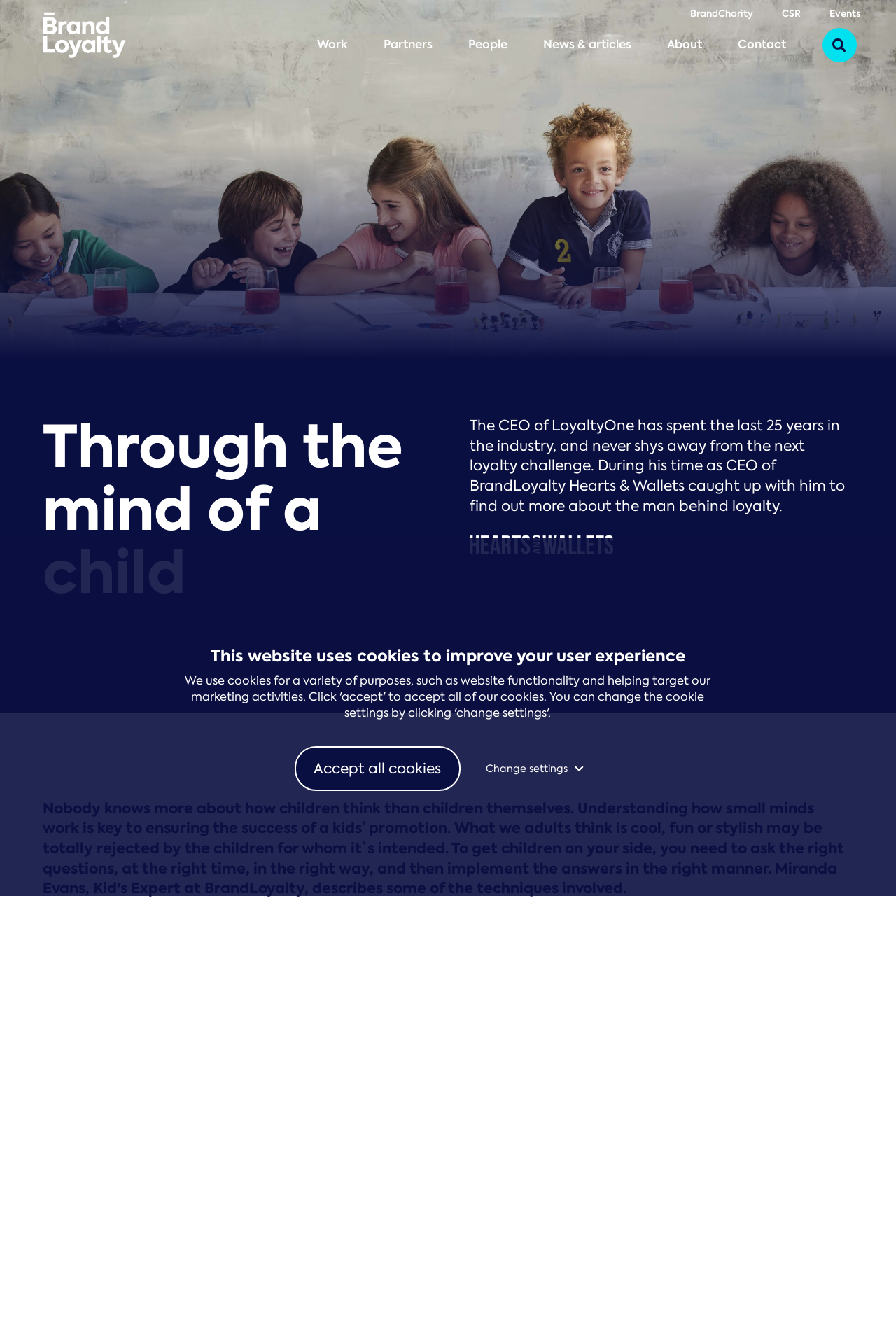What is the purpose of involving consumer experts in designing loyalty programs?
Use the image to answer the question with a single word or phrase.

To create effective programs